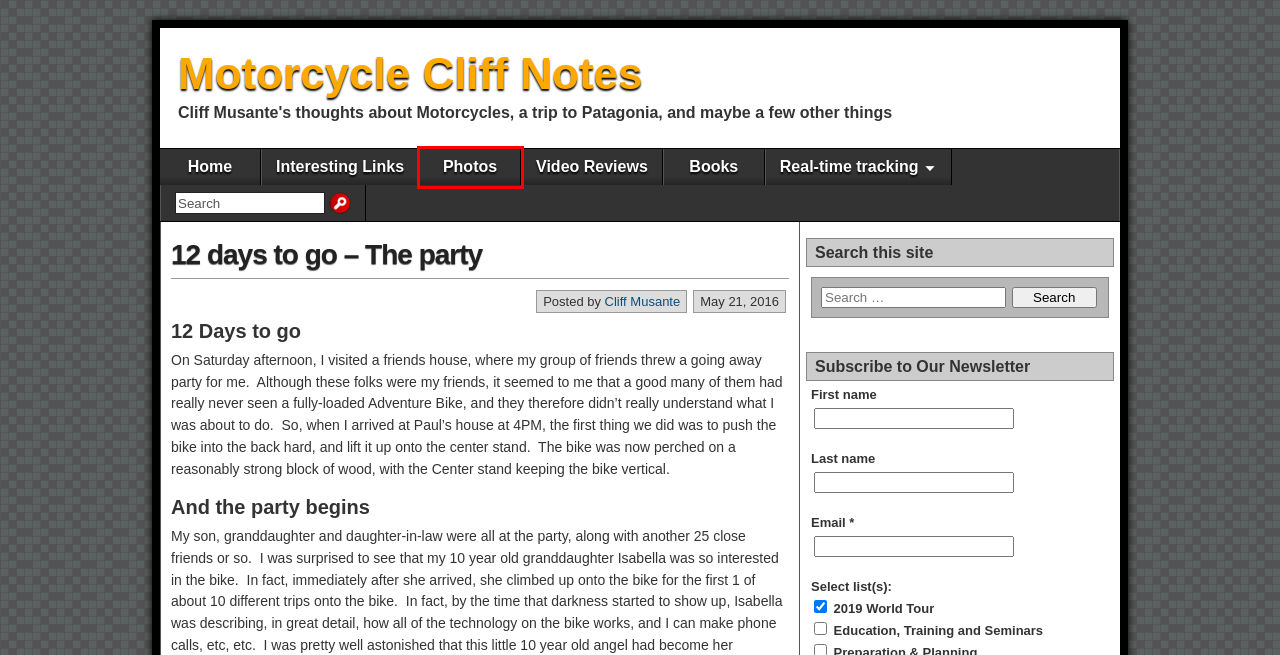Inspect the provided webpage screenshot, concentrating on the element within the red bounding box. Select the description that best represents the new webpage after you click the highlighted element. Here are the candidates:
A. Photos - Motorcycle Cliff Notes
B. 2016 X-Country Adventure  - Motorcycle Cliff Notes
C. Books (Adv Motorcycles and Travelouges) - Motorcycle Cliff Notes
D. 7 - 2019 - Motorcycle Cliff Notes
E. Tracking Cliff's Progress (Epic Journey from CA to SC) - Motorcycle Cliff Notes
F. 11-06 Day 118 - Motorcycle Cliff Notes
G. Interesting Links - Motorcycle Cliff Notes
H. Videos - Motorcycle Cliff Notes

A